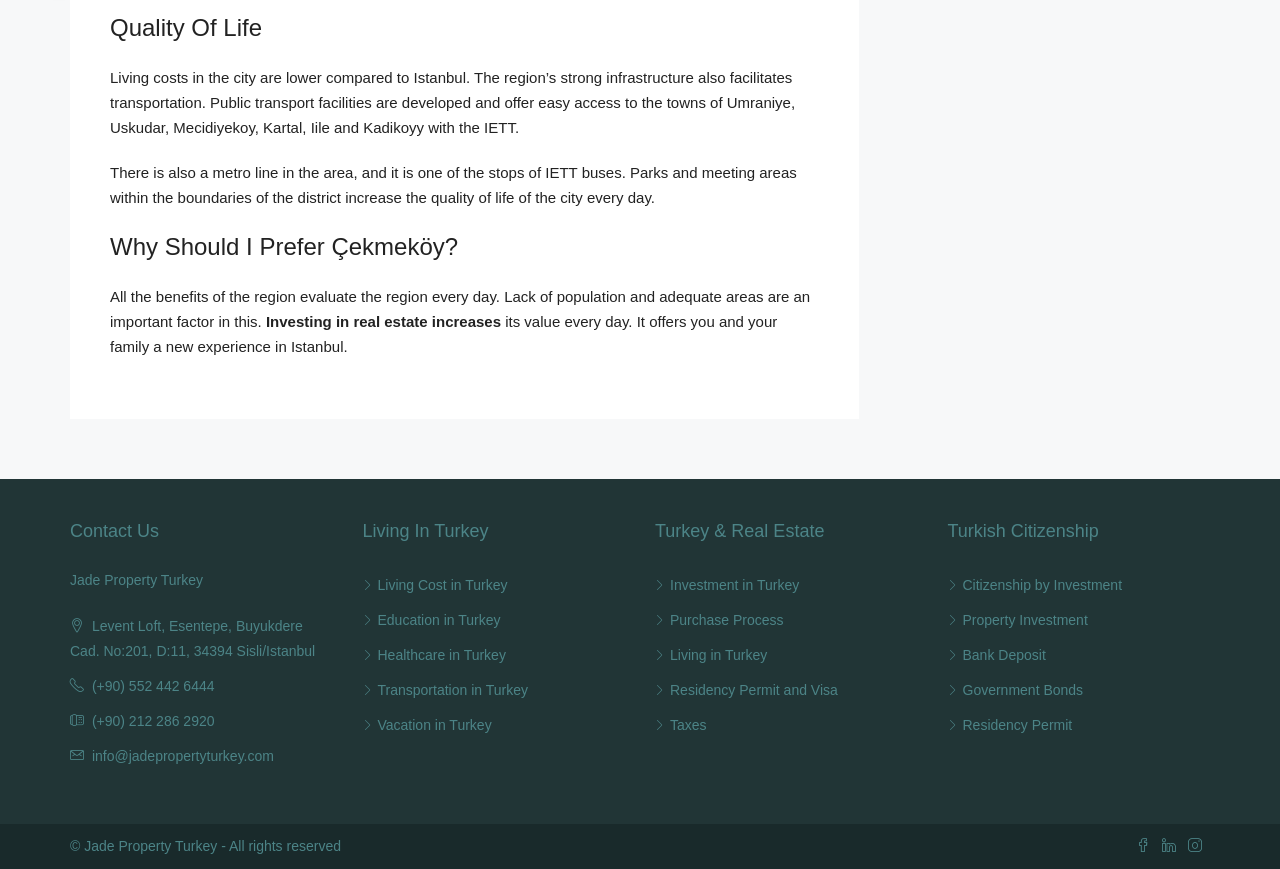Using the details from the image, please elaborate on the following question: What are the categories of information provided on the webpage?

The webpage is divided into three main categories, which are 'Living in Turkey', 'Turkey & Real Estate', and 'Turkish Citizenship', each providing different types of information related to living in Turkey and investing in real estate.